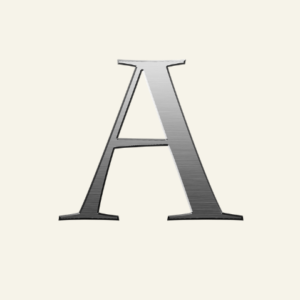What is the texture of the stylized letter 'A'?
Analyze the screenshot and provide a detailed answer to the question.

The caption describes the stylized letter 'A' as being rendered in a refined silver texture, which implies that the texture of the letter is silver.